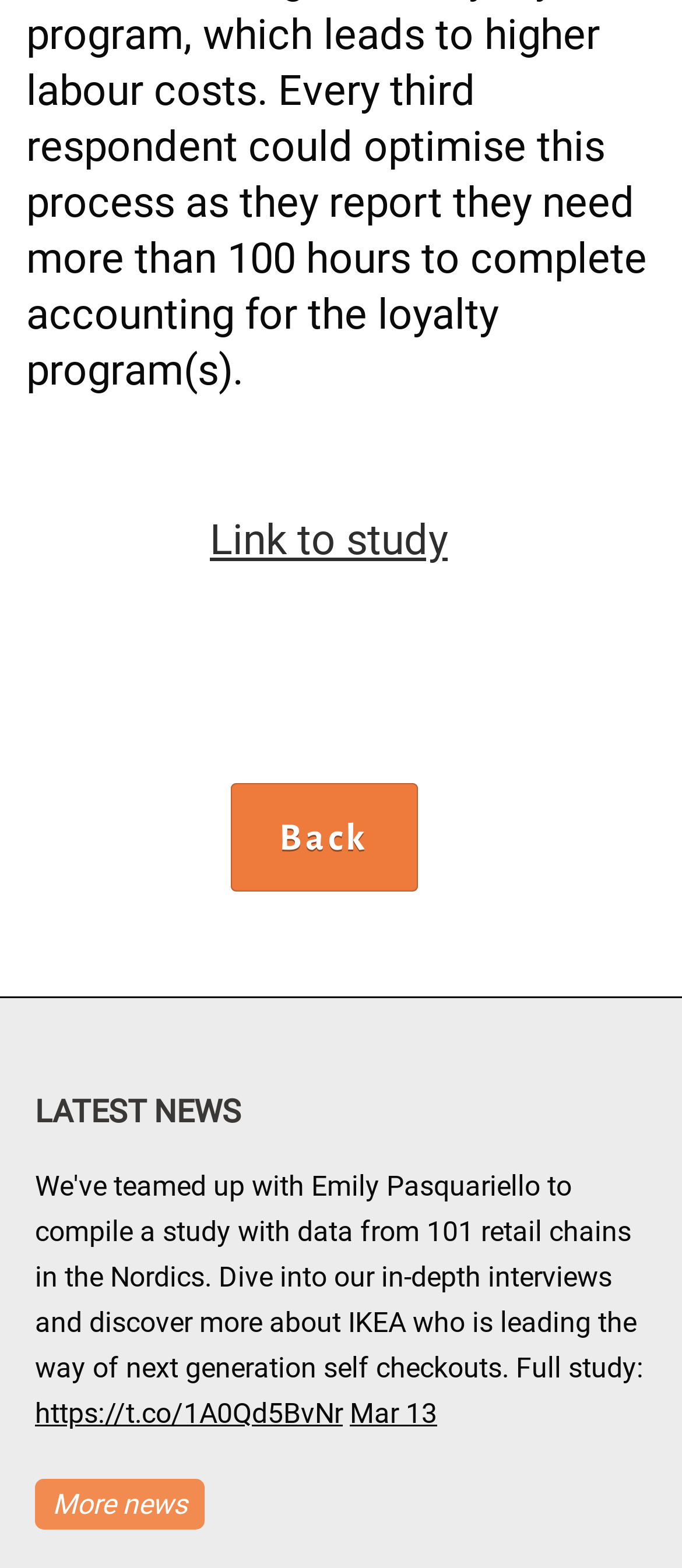Return the bounding box coordinates of the UI element that corresponds to this description: "Back". The coordinates must be given as four float numbers in the range of 0 and 1, [left, top, right, bottom].

[0.337, 0.499, 0.612, 0.569]